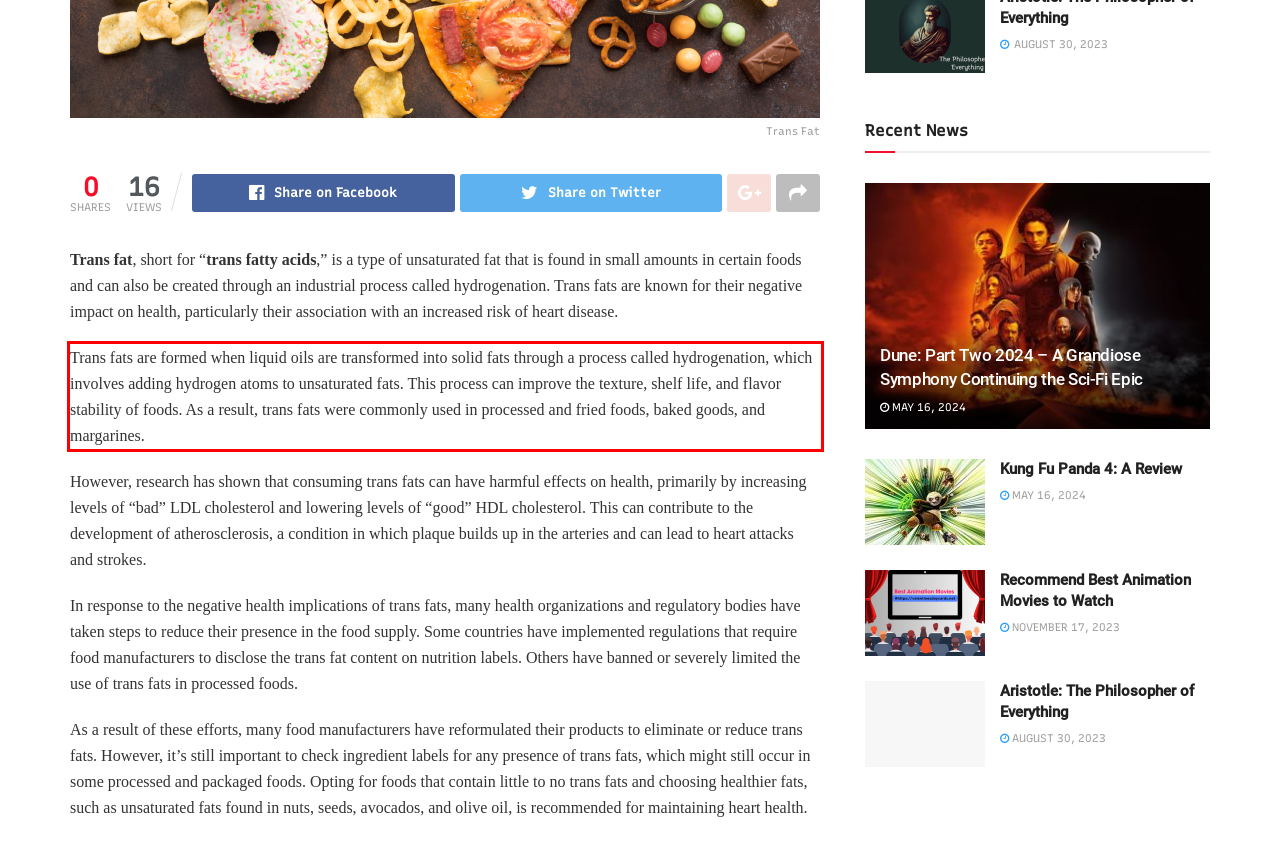Given a screenshot of a webpage, locate the red bounding box and extract the text it encloses.

Trans fats are formed when liquid oils are transformed into solid fats through a process called hydrogenation, which involves adding hydrogen atoms to unsaturated fats. This process can improve the texture, shelf life, and flavor stability of foods. As a result, trans fats were commonly used in processed and fried foods, baked goods, and margarines.